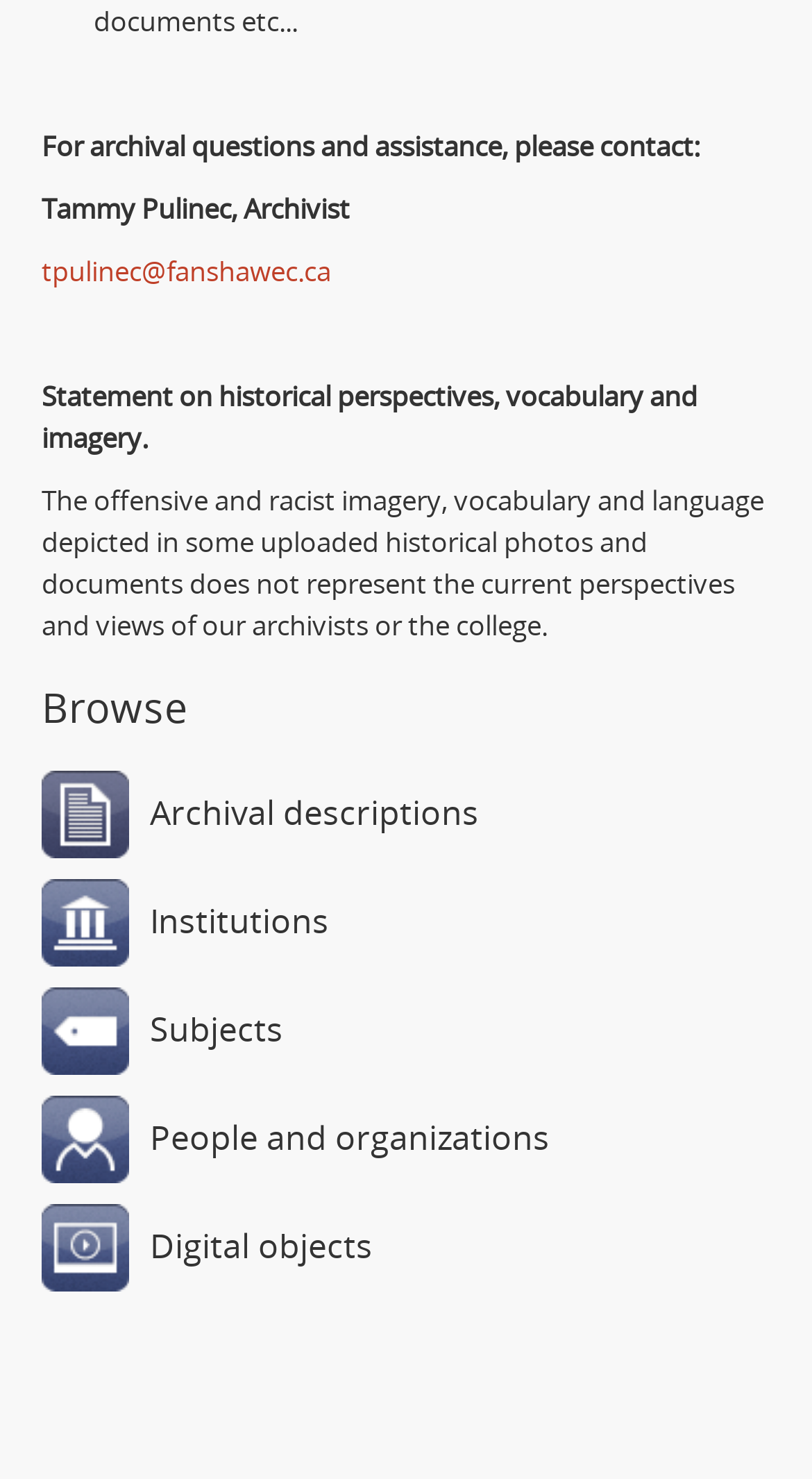Determine the bounding box coordinates for the UI element matching this description: "Our Latest Blogs".

None